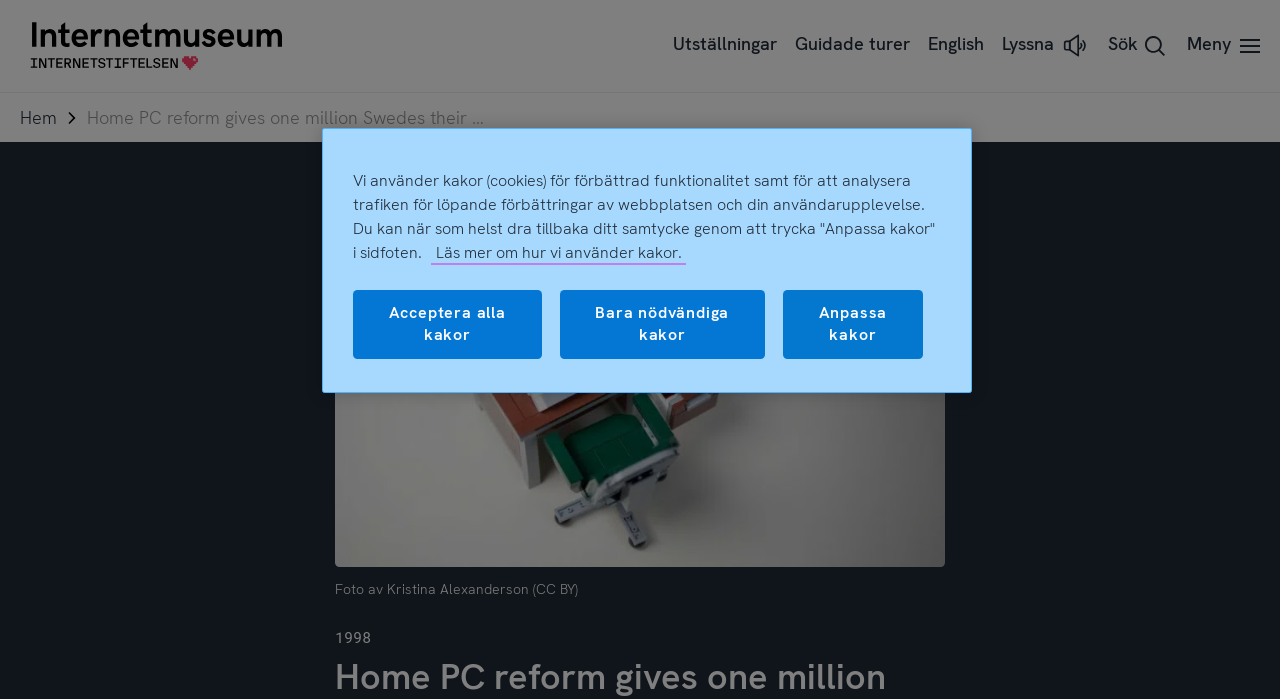Give a short answer using one word or phrase for the question:
What is the name of the reform mentioned on the webpage?

Hem-pc-reformen